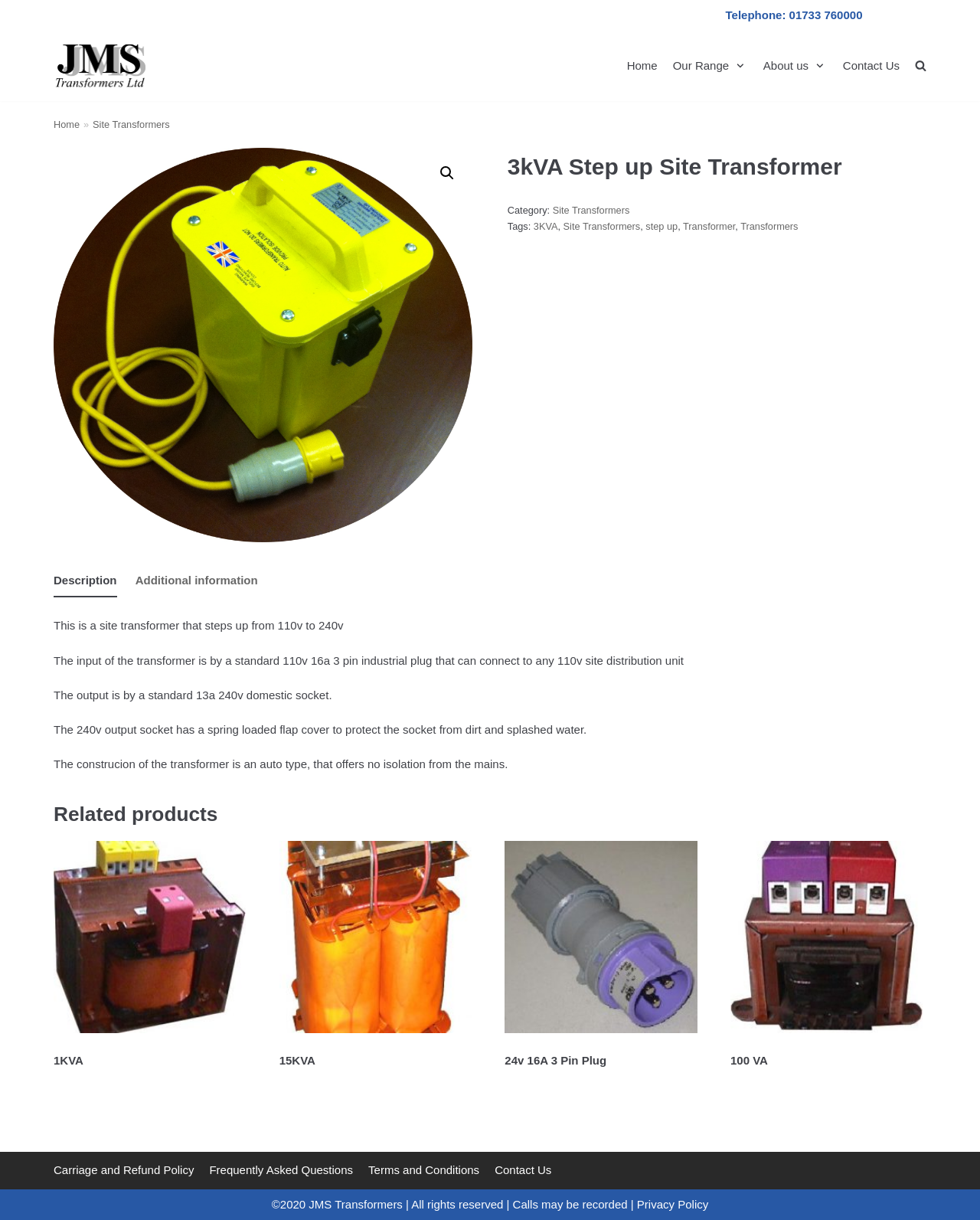Find the bounding box coordinates of the UI element according to this description: "Privacy Policy".

[0.65, 0.982, 0.723, 0.992]